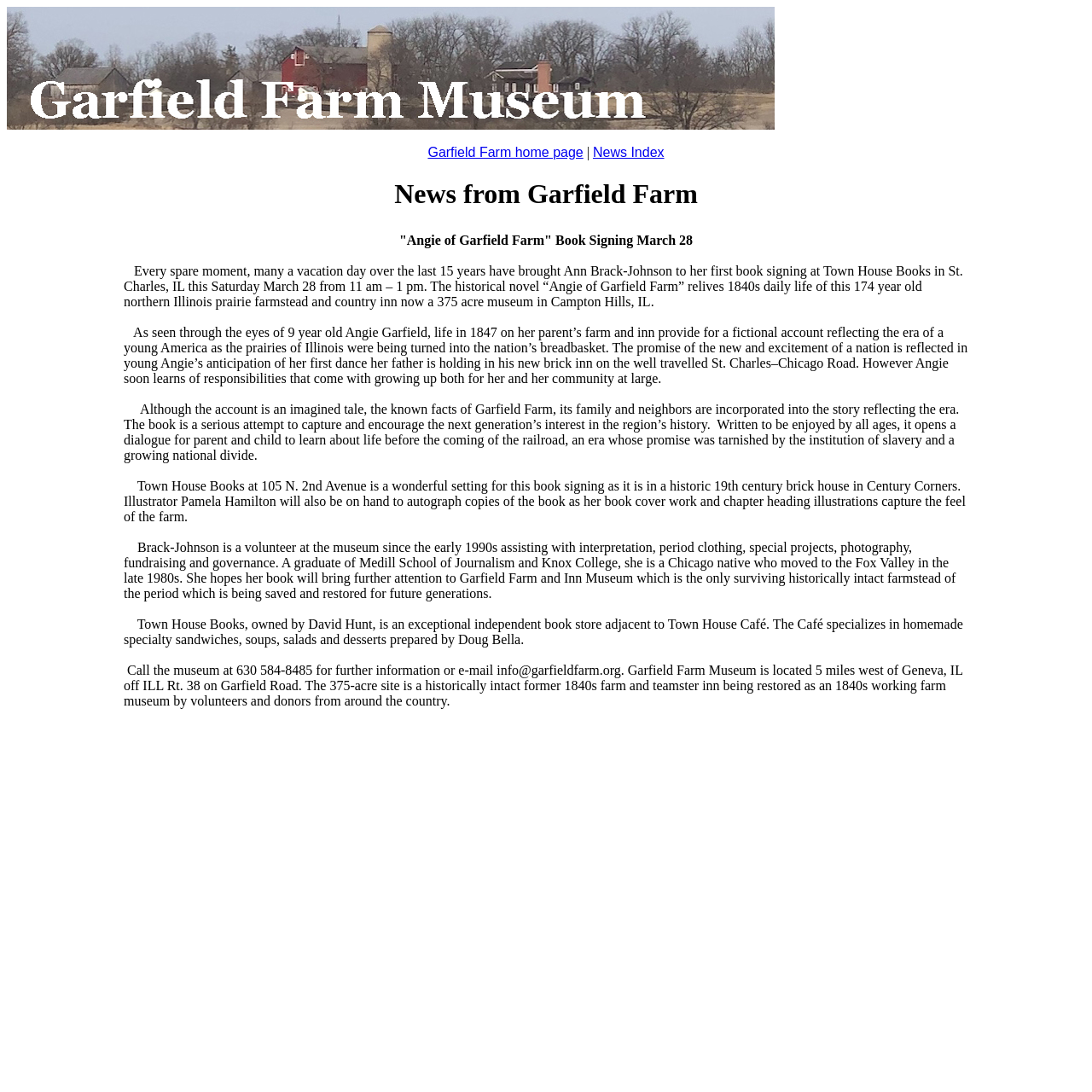Determine the bounding box for the HTML element described here: "News Index". The coordinates should be given as [left, top, right, bottom] with each number being a float between 0 and 1.

[0.543, 0.133, 0.608, 0.146]